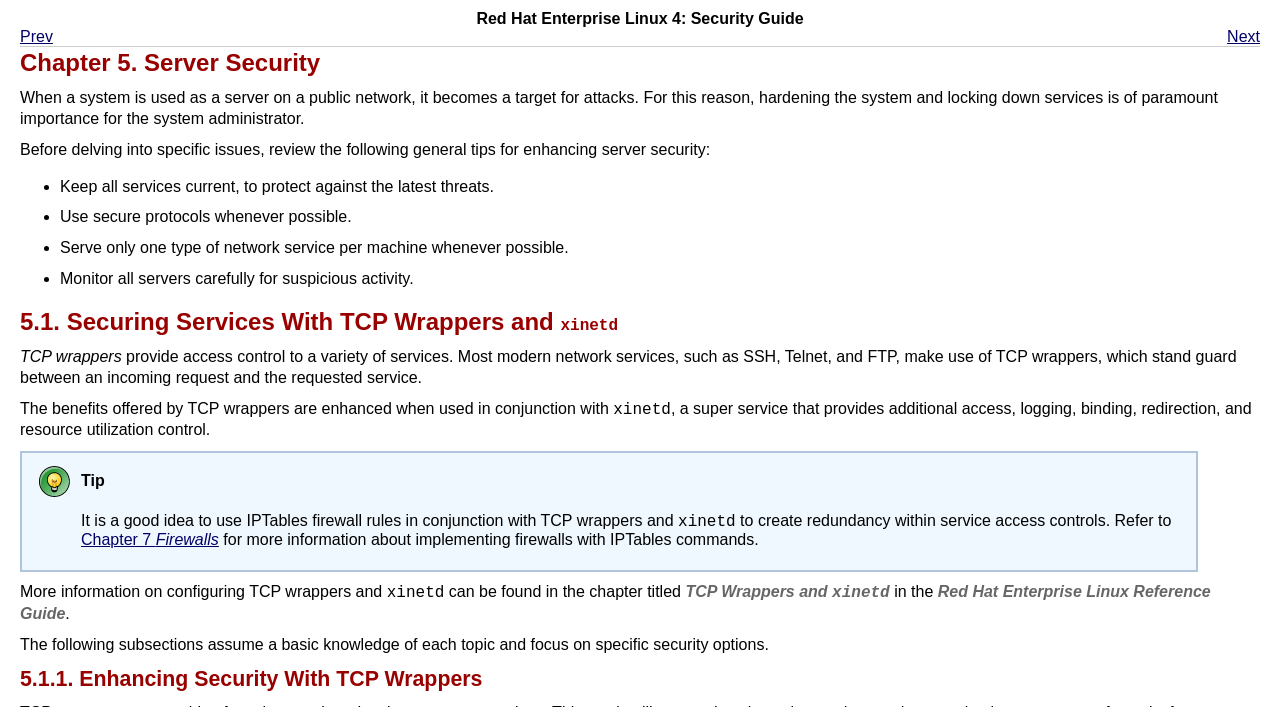Find the primary header on the webpage and provide its text.

Chapter 5. Server Security